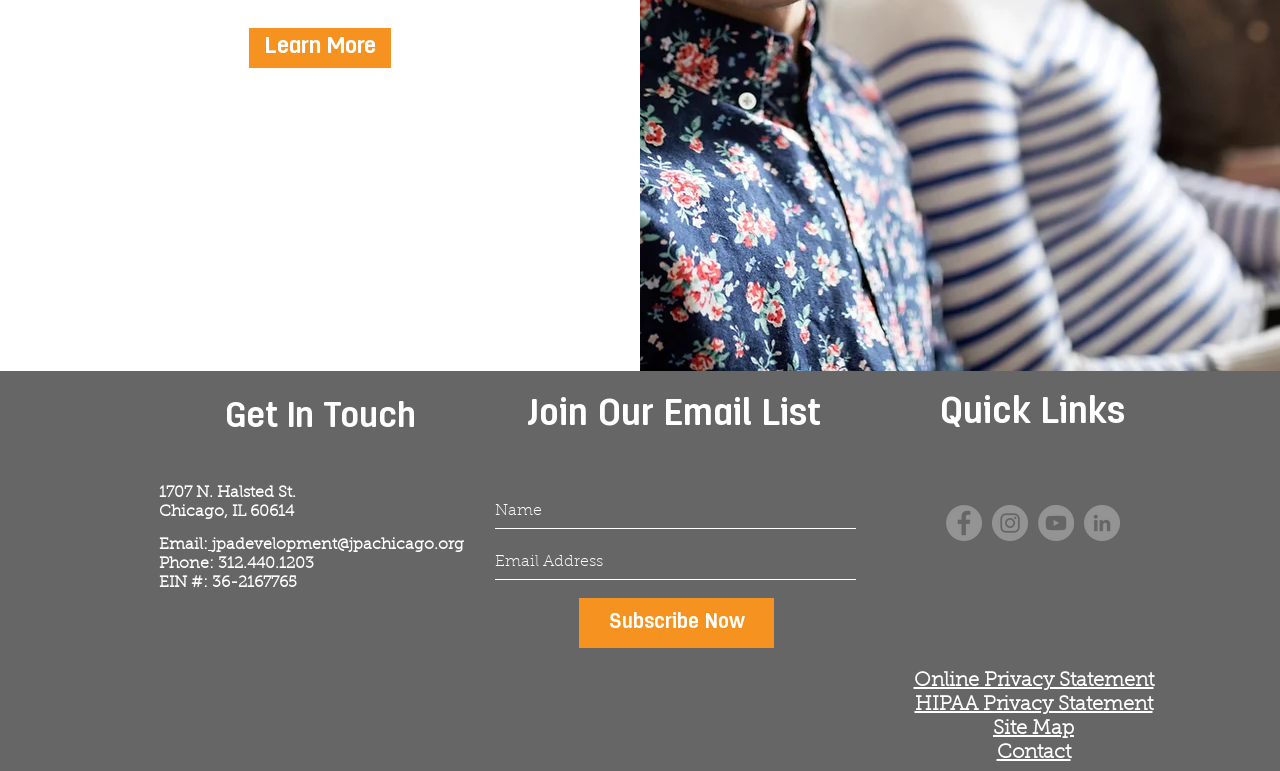Locate the bounding box coordinates of the item that should be clicked to fulfill the instruction: "View the online privacy statement".

[0.714, 0.871, 0.901, 0.897]